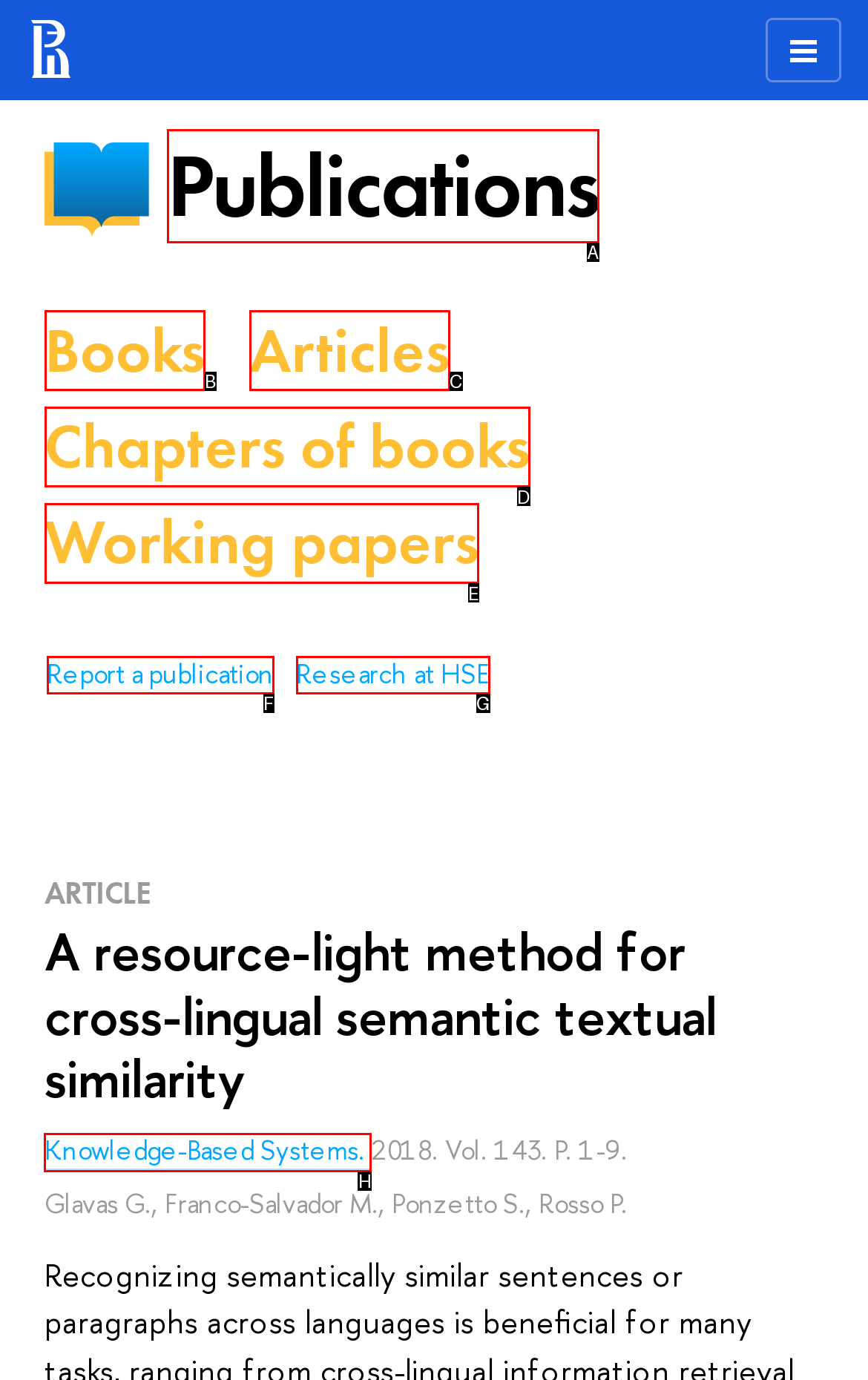Indicate which red-bounded element should be clicked to perform the task: Go to the page of 'Knowledge-Based Systems' Answer with the letter of the correct option.

H